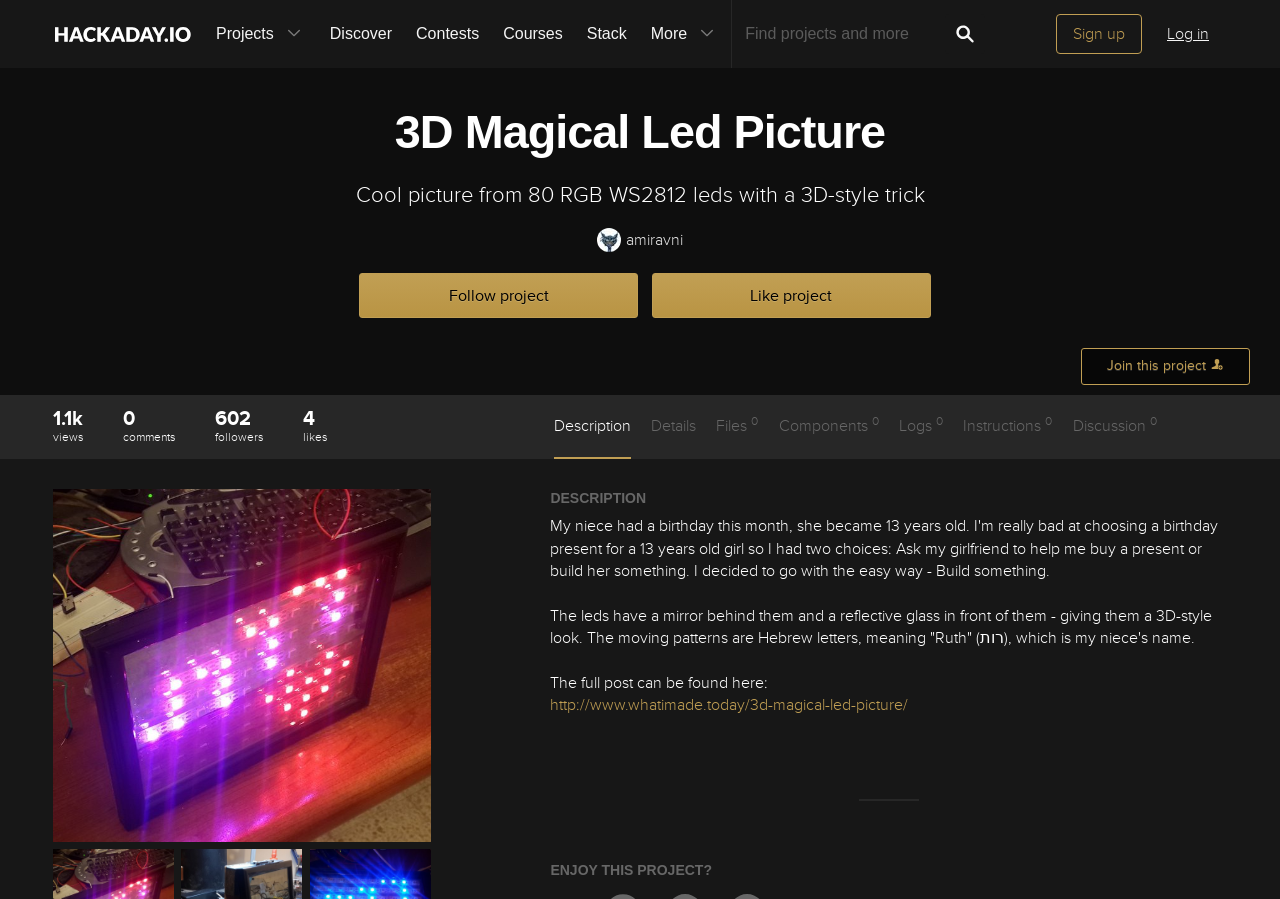Determine the coordinates of the bounding box for the clickable area needed to execute this instruction: "View project description".

[0.432, 0.462, 0.493, 0.51]